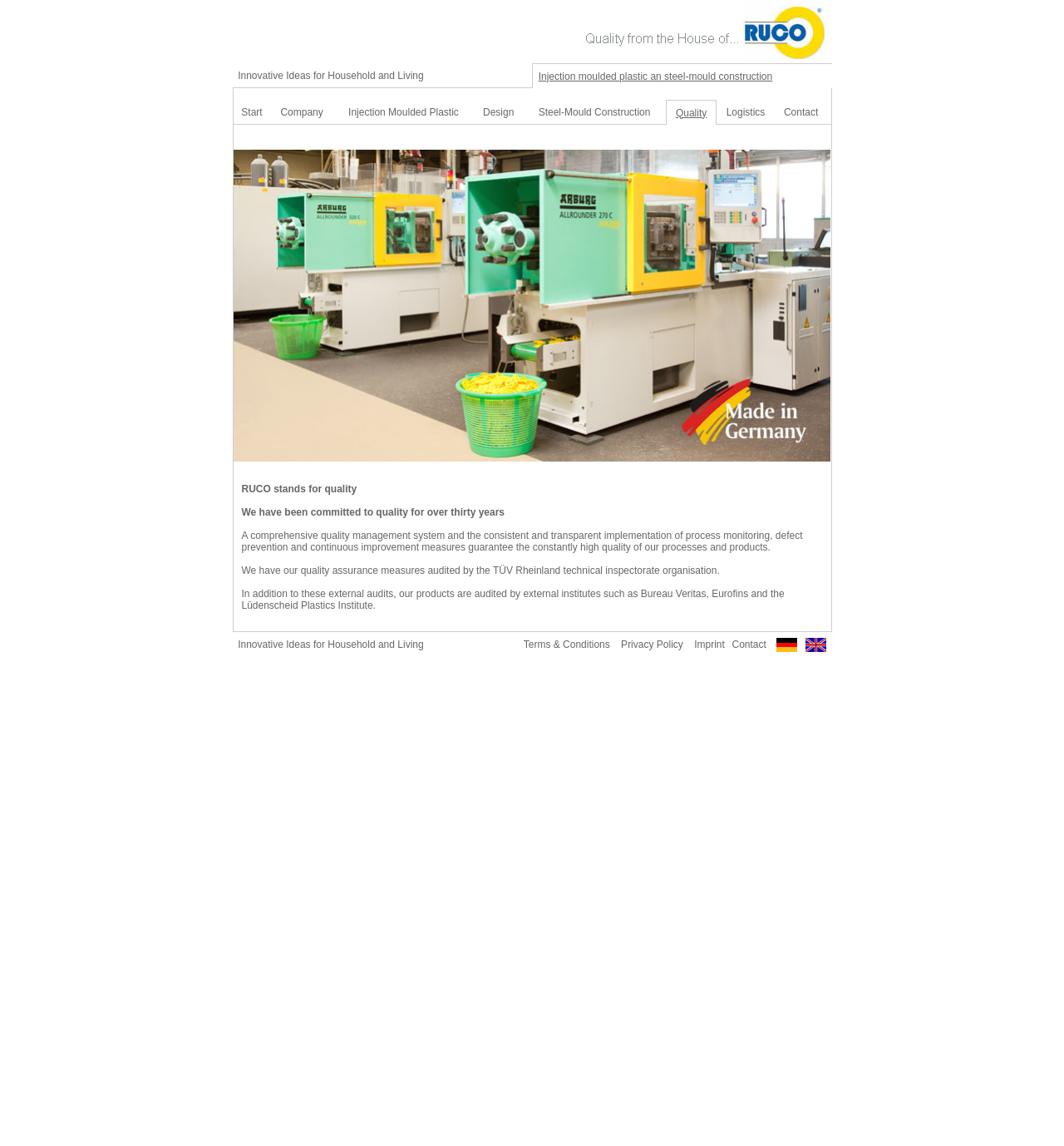Calculate the bounding box coordinates for the UI element based on the following description: "Injection Moulded Plastic". Ensure the coordinates are four float numbers between 0 and 1, i.e., [left, top, right, bottom].

[0.322, 0.093, 0.436, 0.103]